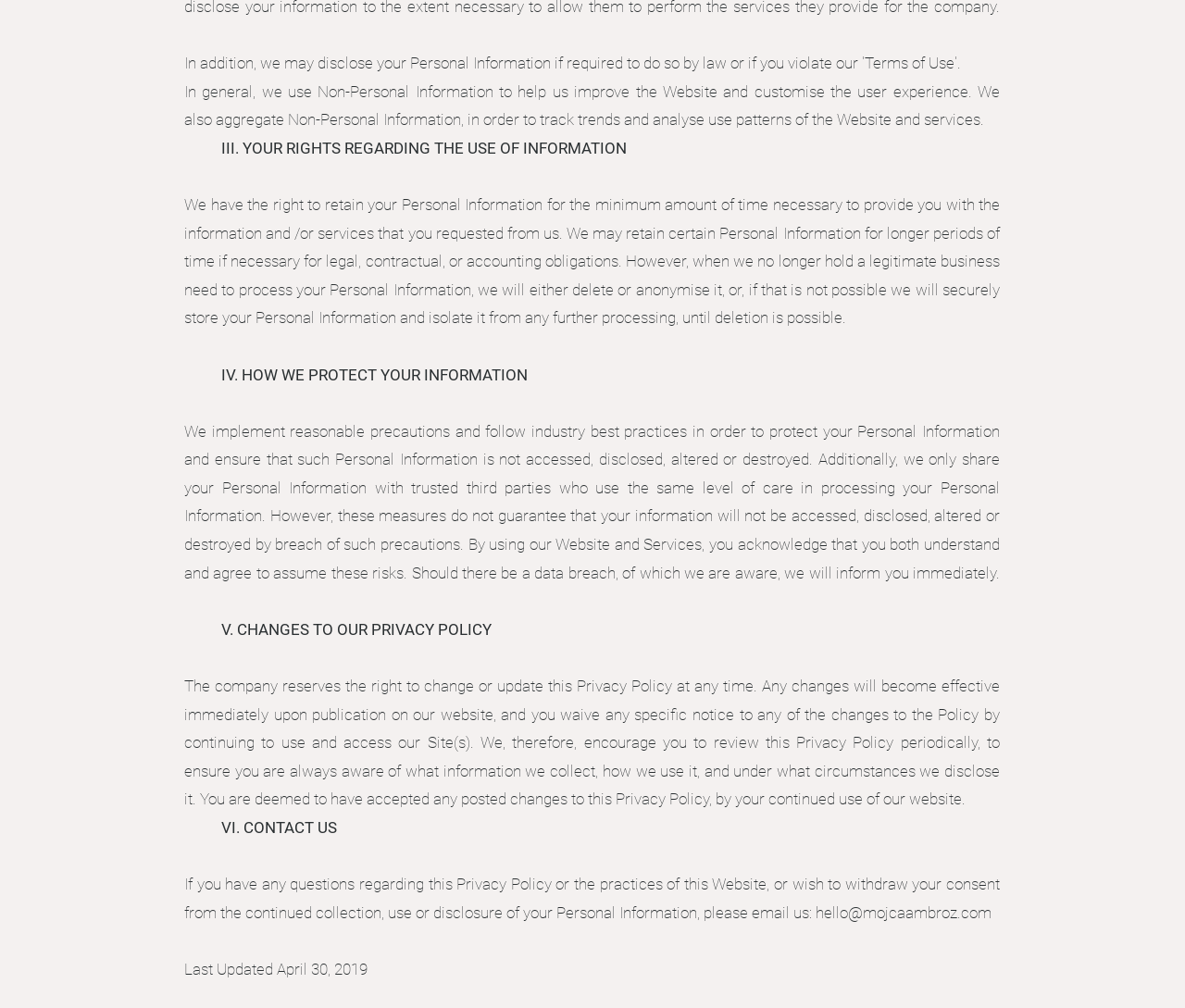Please answer the following question using a single word or phrase: 
What measures are taken to protect Personal Information?

Reasonable precautions and industry best practices